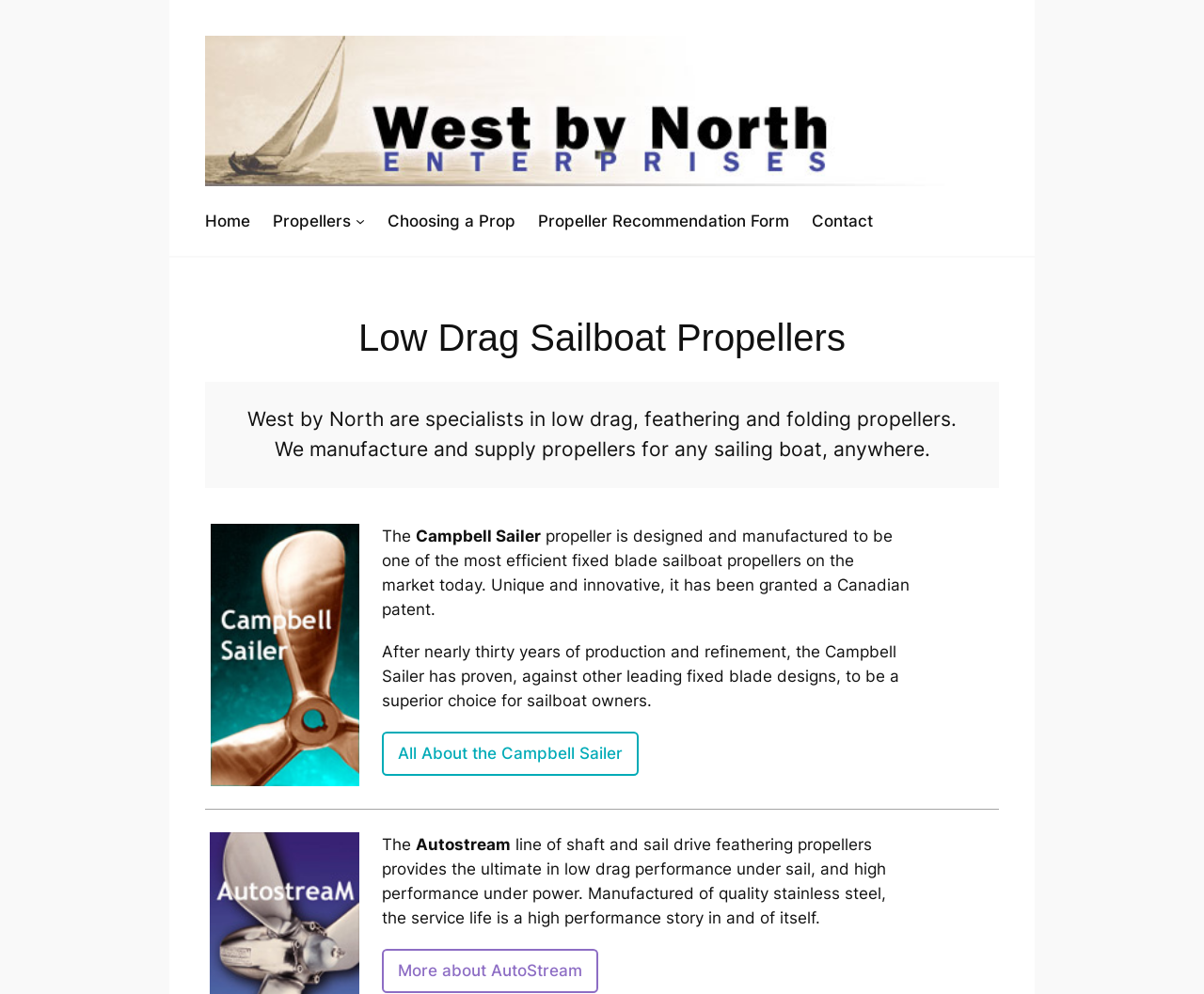Provide a short answer to the following question with just one word or phrase: What can sailboat owners learn more about on the webpage?

Campbell Sailer and Autostream